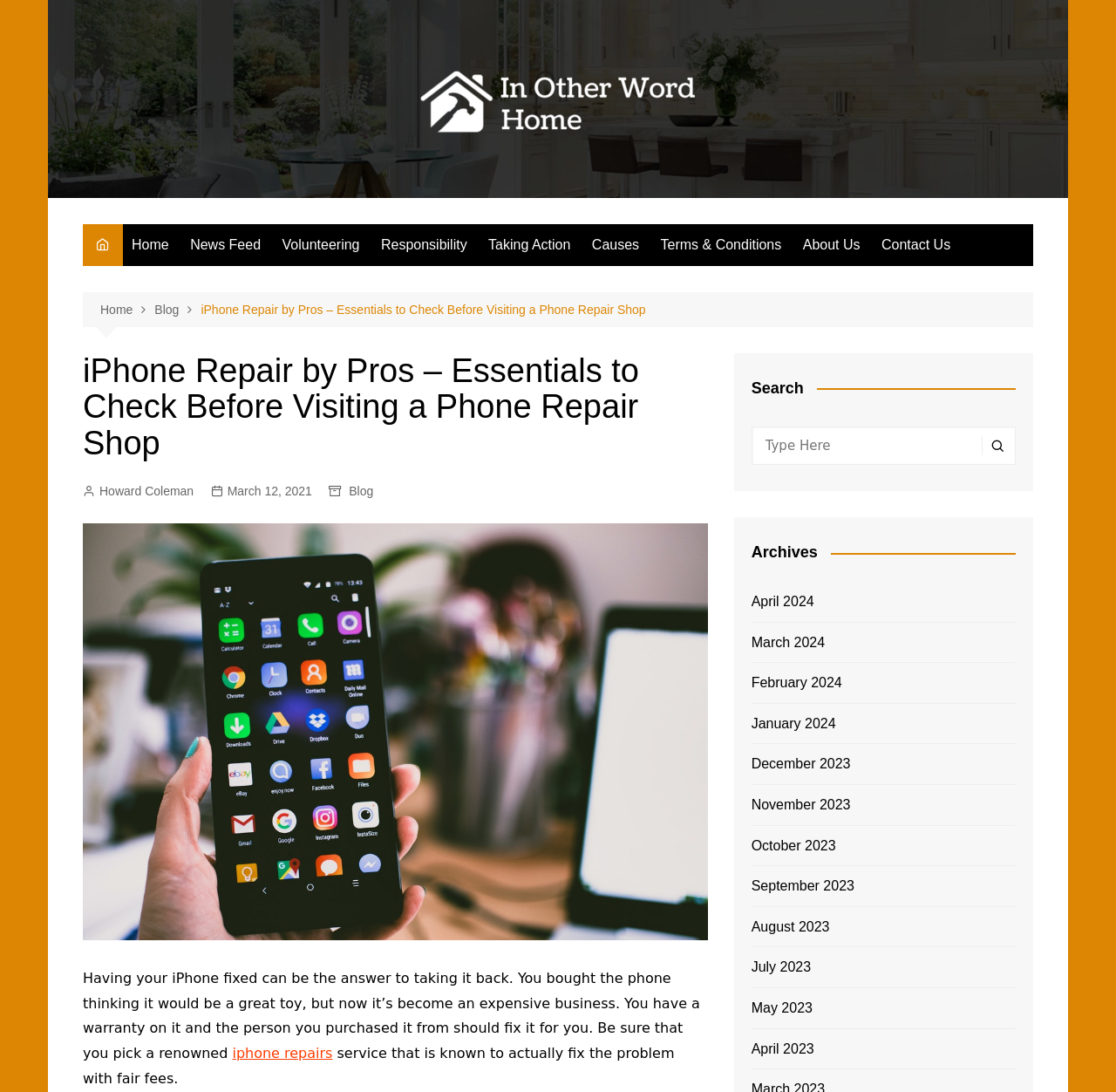Find the bounding box coordinates for the area that should be clicked to accomplish the instruction: "read iPhone repair blog".

[0.18, 0.275, 0.579, 0.293]